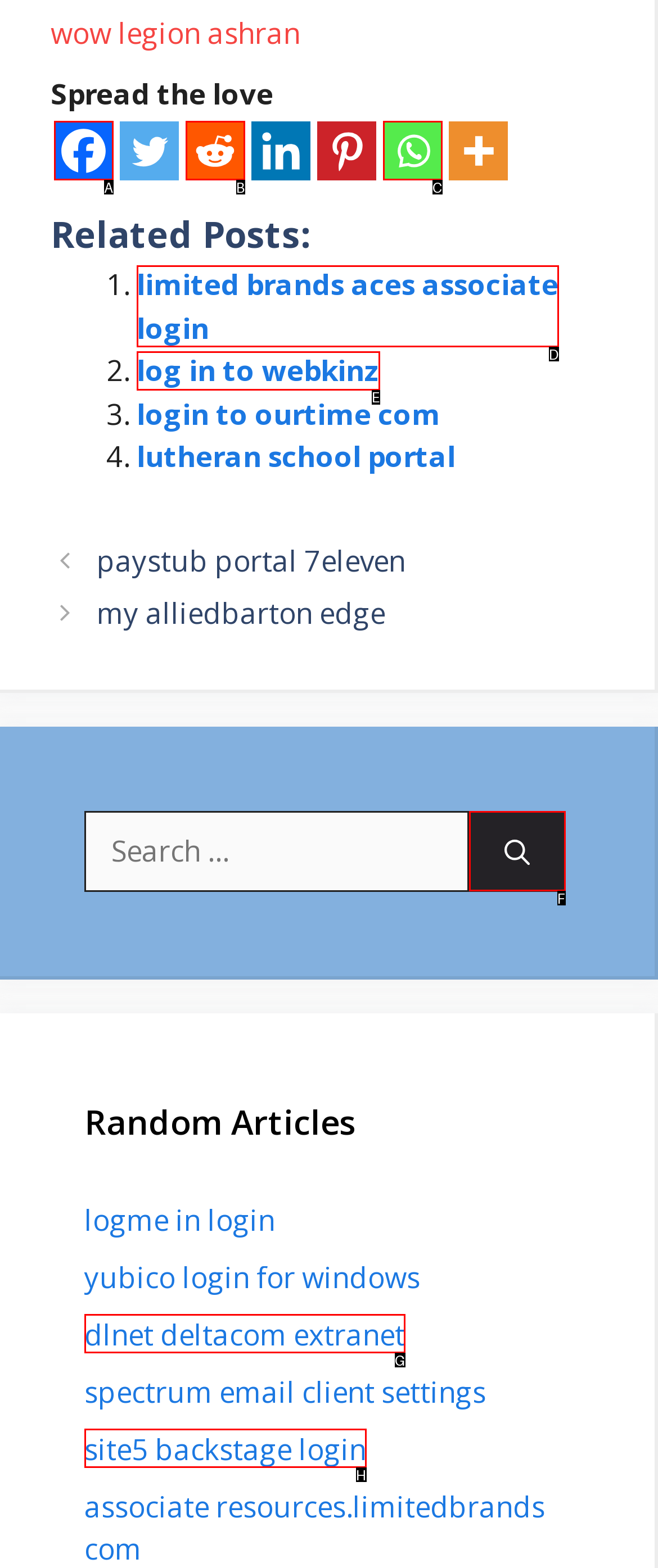Select the HTML element that corresponds to the description: aria-label="Go to slide 3". Answer with the letter of the matching option directly from the choices given.

None